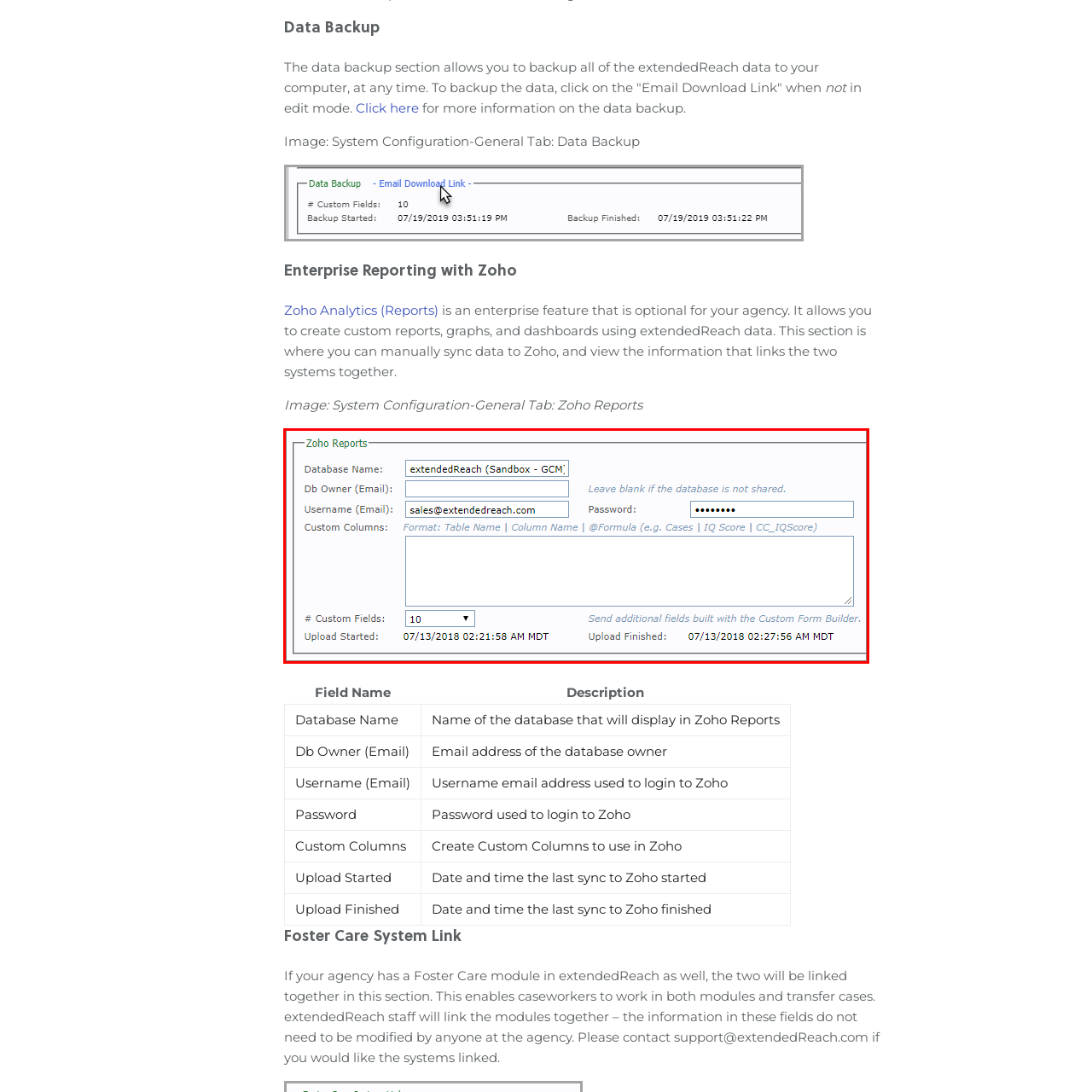What is the purpose of the Custom Columns field?
Focus on the image highlighted by the red bounding box and deliver a thorough explanation based on what you see.

The question asks for the purpose of the Custom Columns field. By analyzing the caption, I understand that this configuration screen is essential for agencies using extendedReach to create customized reports and manage data effectively in Zoho. The Custom Columns field is likely used to manage data effectively, allowing agencies to customize their reports.